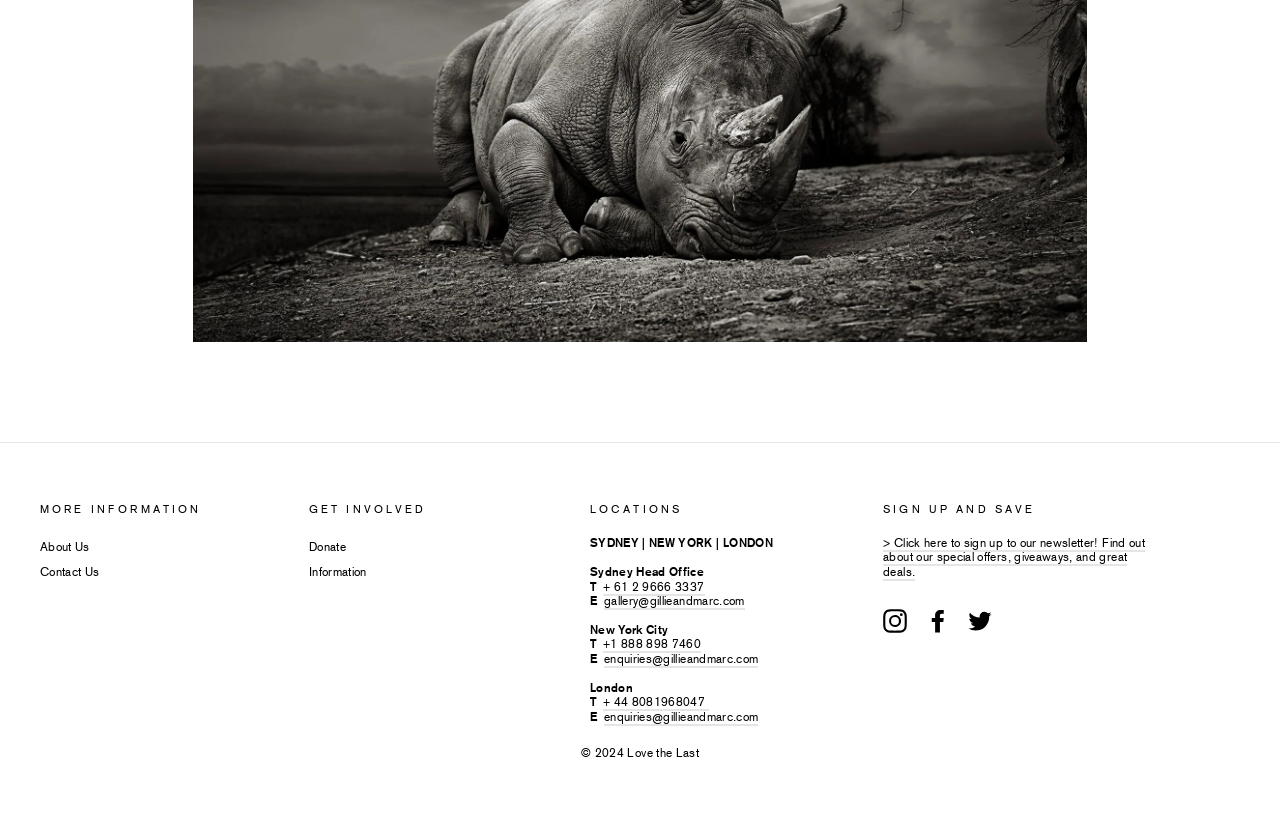Bounding box coordinates are specified in the format (top-left x, top-left y, bottom-right x, bottom-right y). All values are floating point numbers bounded between 0 and 1. Please provide the bounding box coordinate of the region this sentence describes: +1 888 898 7460

[0.471, 0.77, 0.548, 0.789]